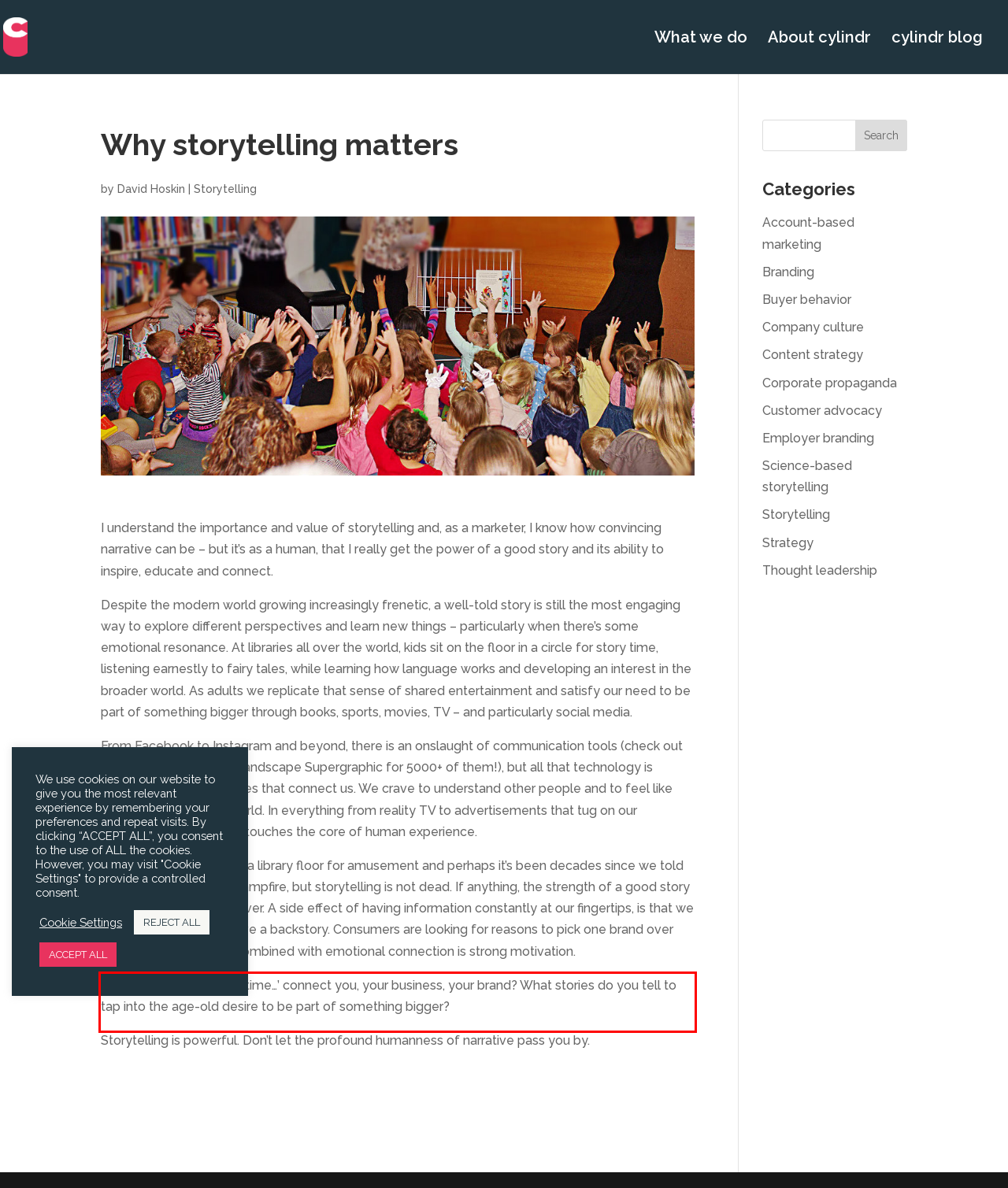Analyze the webpage screenshot and use OCR to recognize the text content in the red bounding box.

How does ‘Once upon a time…’ connect you, your business, your brand? What stories do you tell to tap into the age-old desire to be part of something bigger?